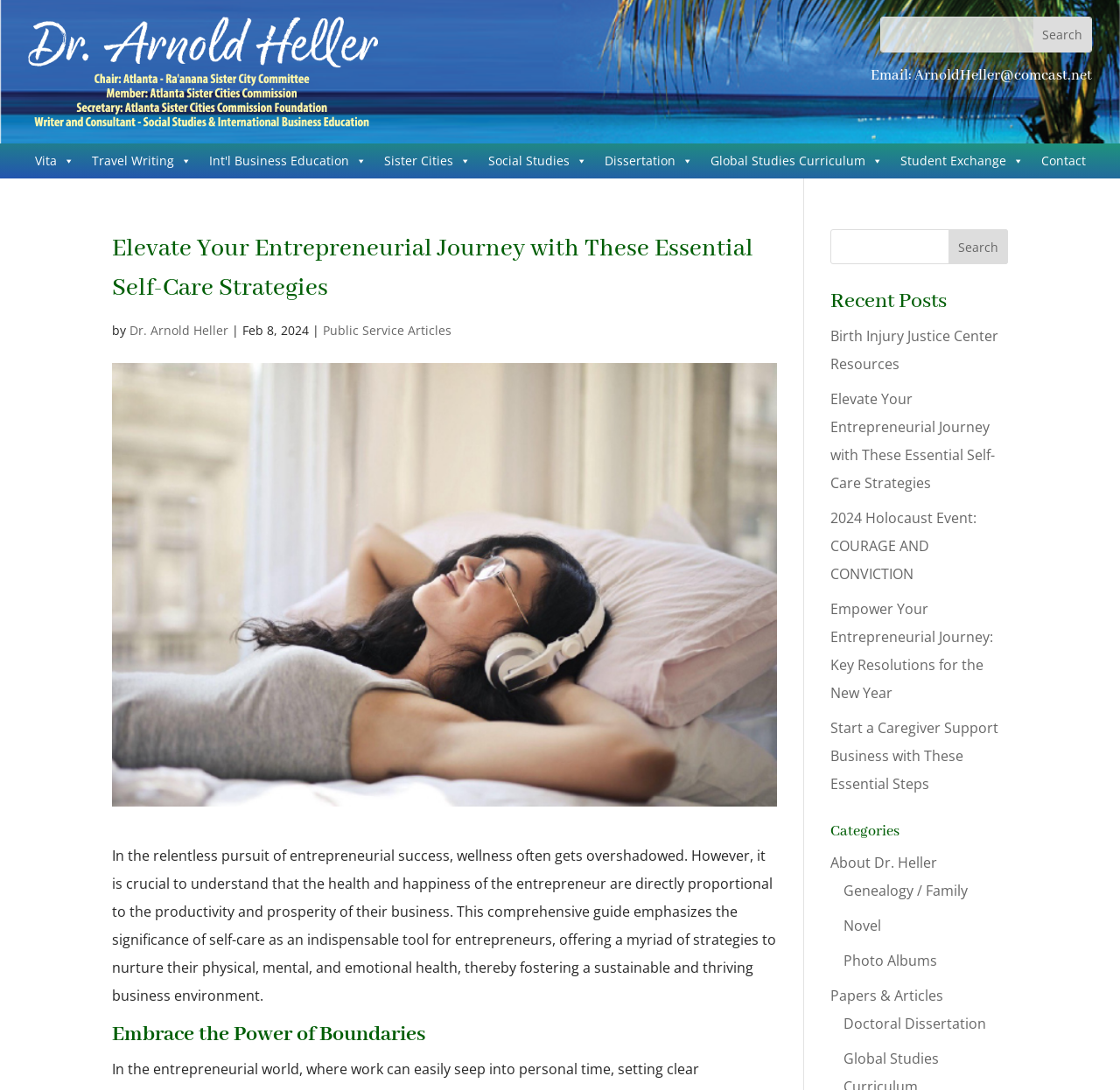Determine the coordinates of the bounding box for the clickable area needed to execute this instruction: "View recent posts".

[0.741, 0.267, 0.9, 0.296]